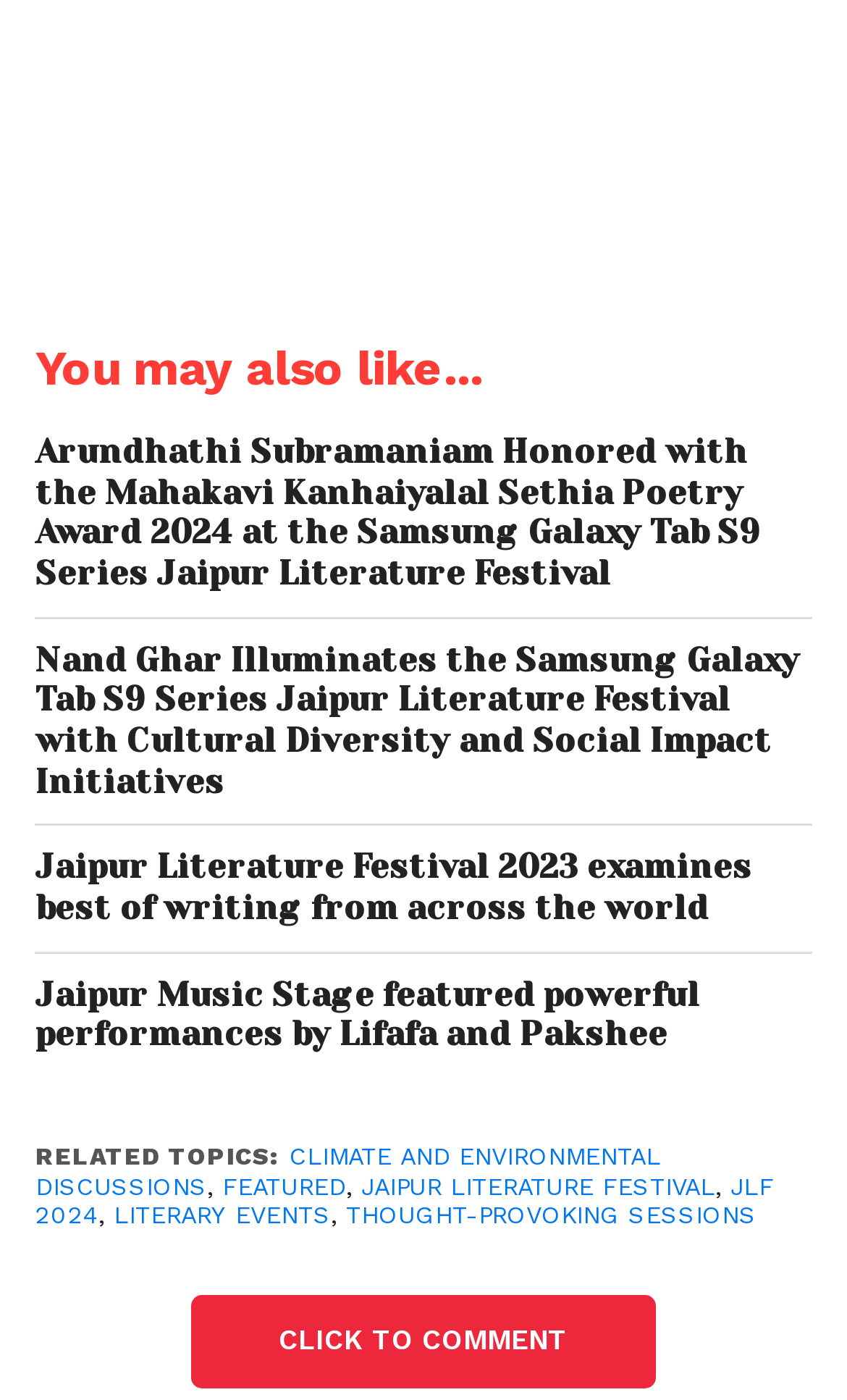Determine the bounding box coordinates for the area that should be clicked to carry out the following instruction: "check out featured literary events".

[0.262, 0.837, 0.408, 0.858]